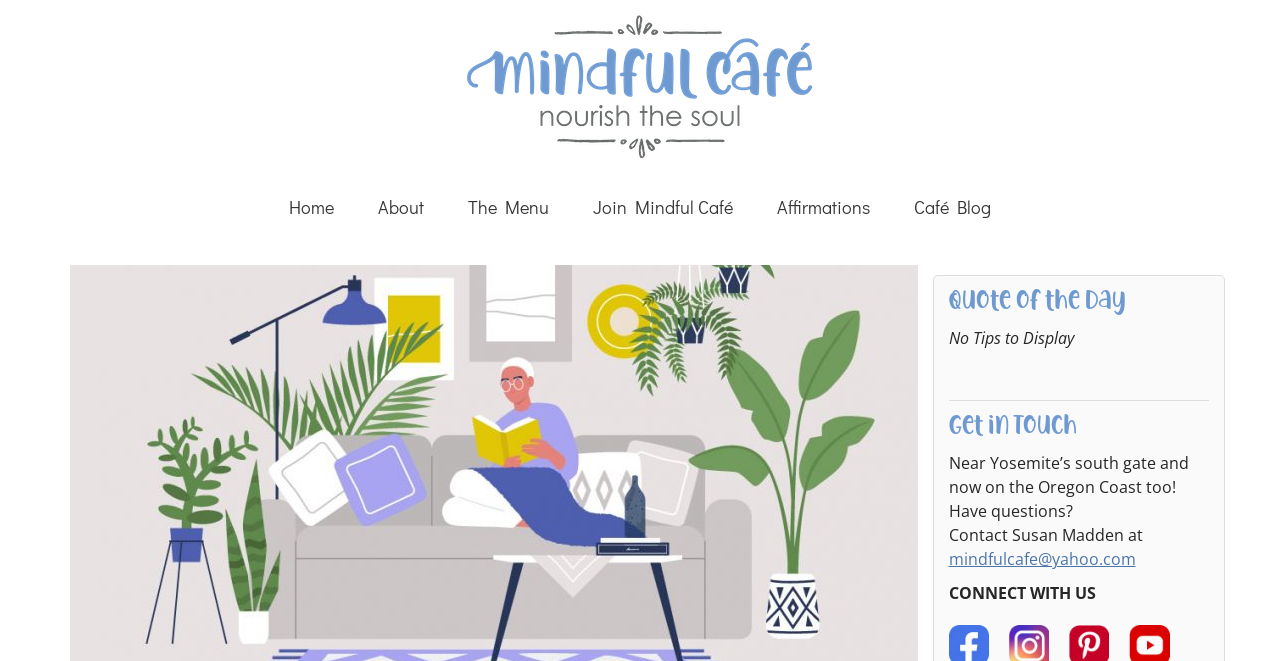What is the quote of the day section about?
Refer to the image and provide a concise answer in one word or phrase.

No tips to display